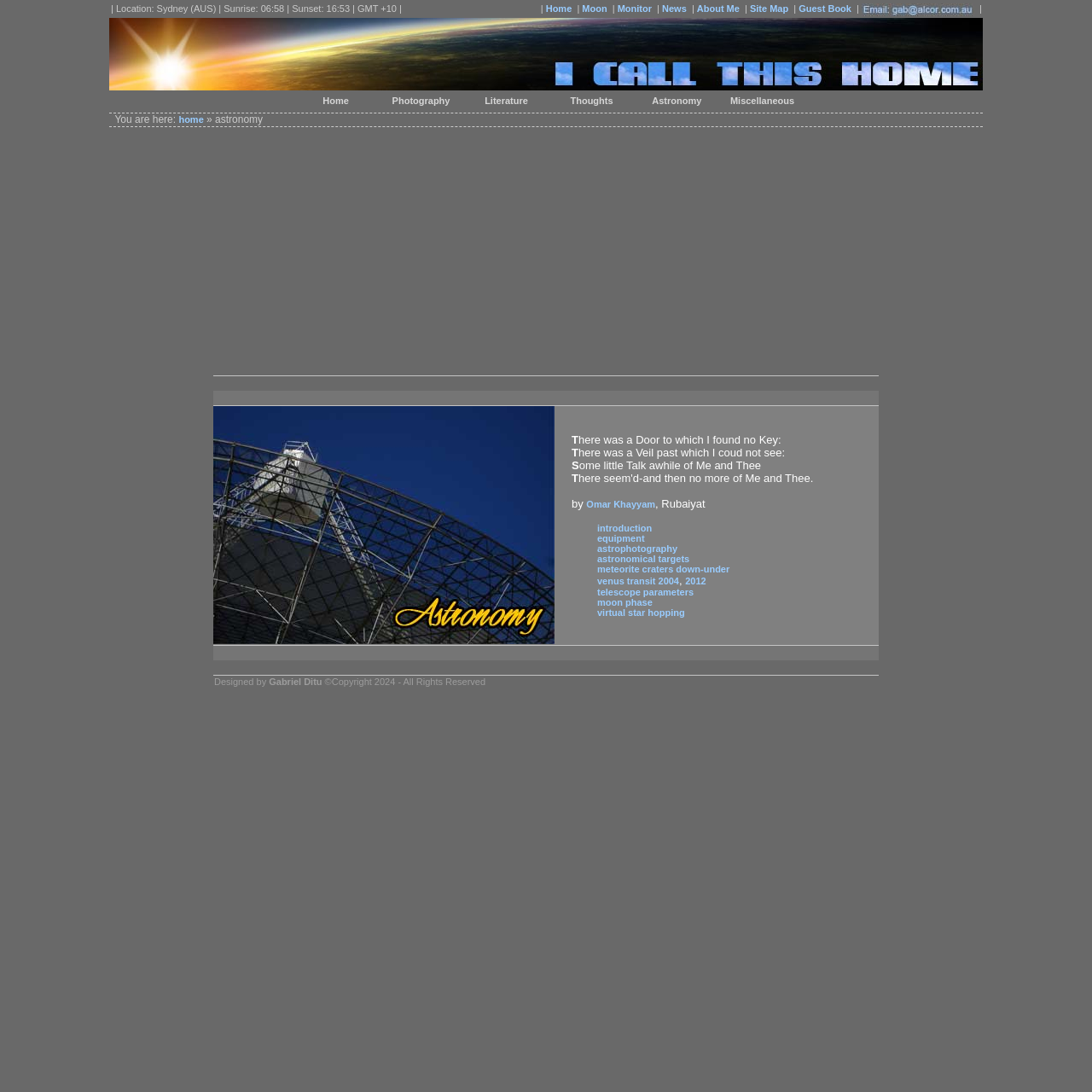Please indicate the bounding box coordinates of the element's region to be clicked to achieve the instruction: "Click the Home link". Provide the coordinates as four float numbers between 0 and 1, i.e., [left, top, right, bottom].

[0.5, 0.003, 0.524, 0.012]